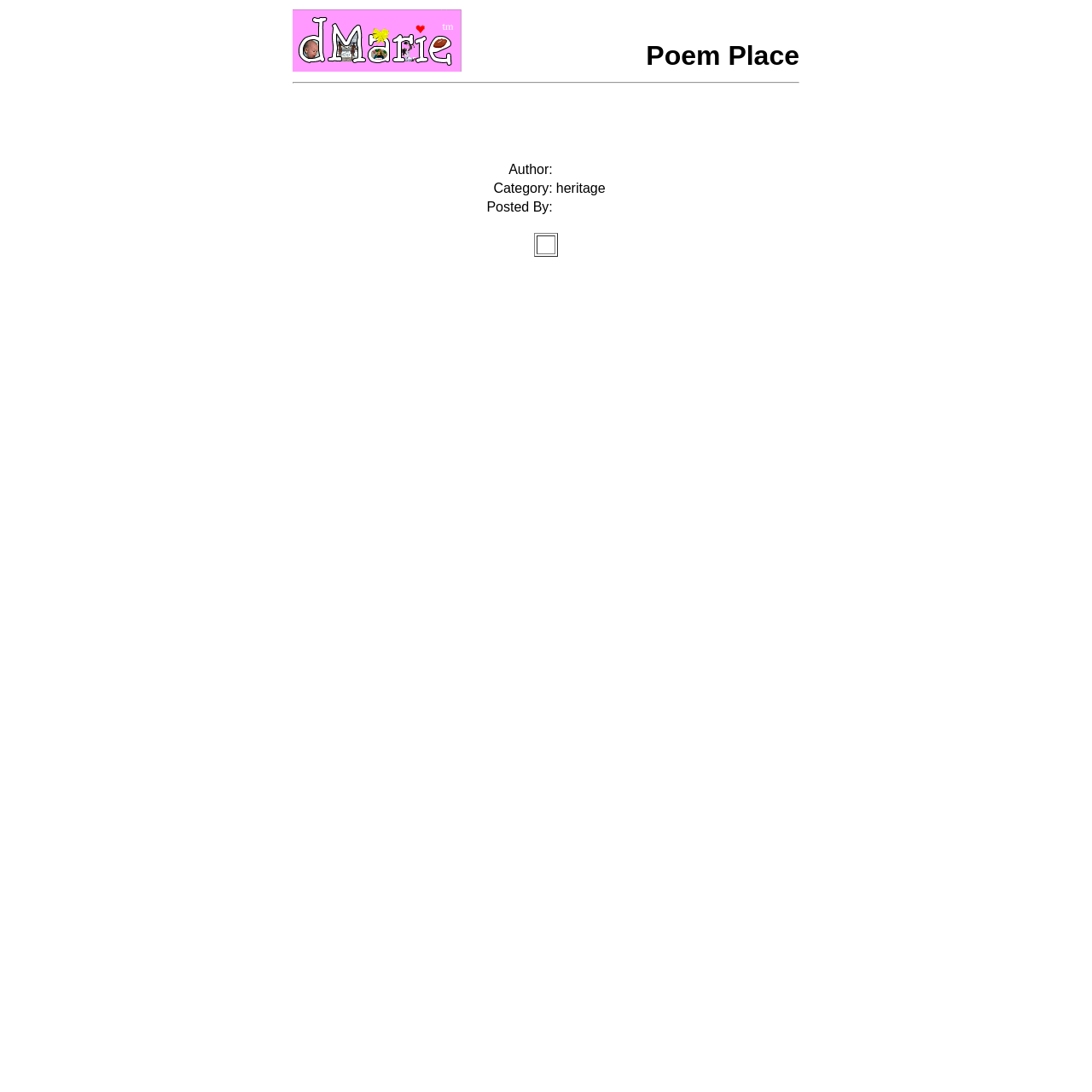What is the text above the separator?
From the details in the image, answer the question comprehensively.

I found the text above the separator by looking at the layout table and finding the text 'dMarie Home Page' which is above the separator element.